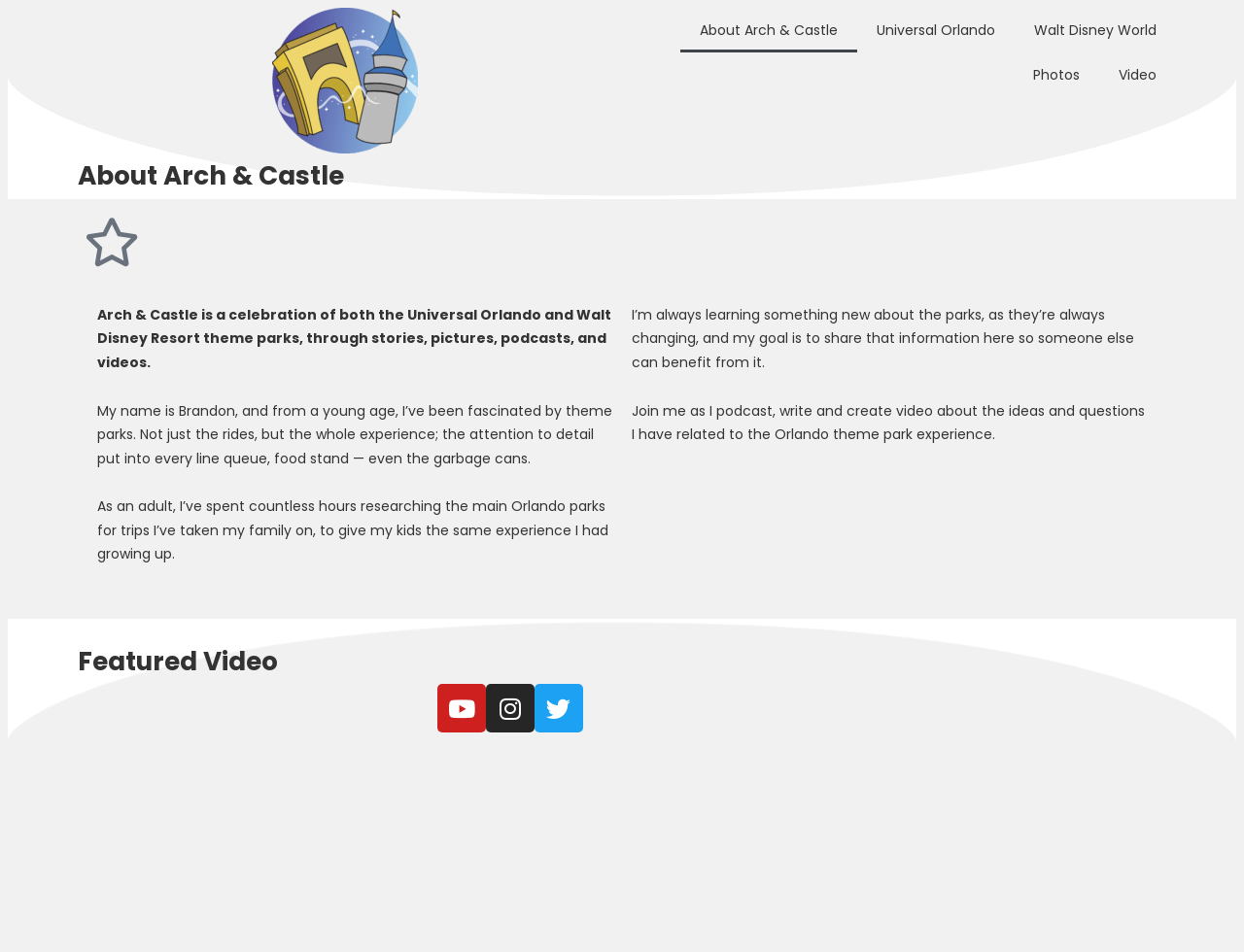Locate the bounding box coordinates of the area to click to fulfill this instruction: "Follow on Twitter". The bounding box should be presented as four float numbers between 0 and 1, in the order [left, top, right, bottom].

[0.43, 0.719, 0.469, 0.77]